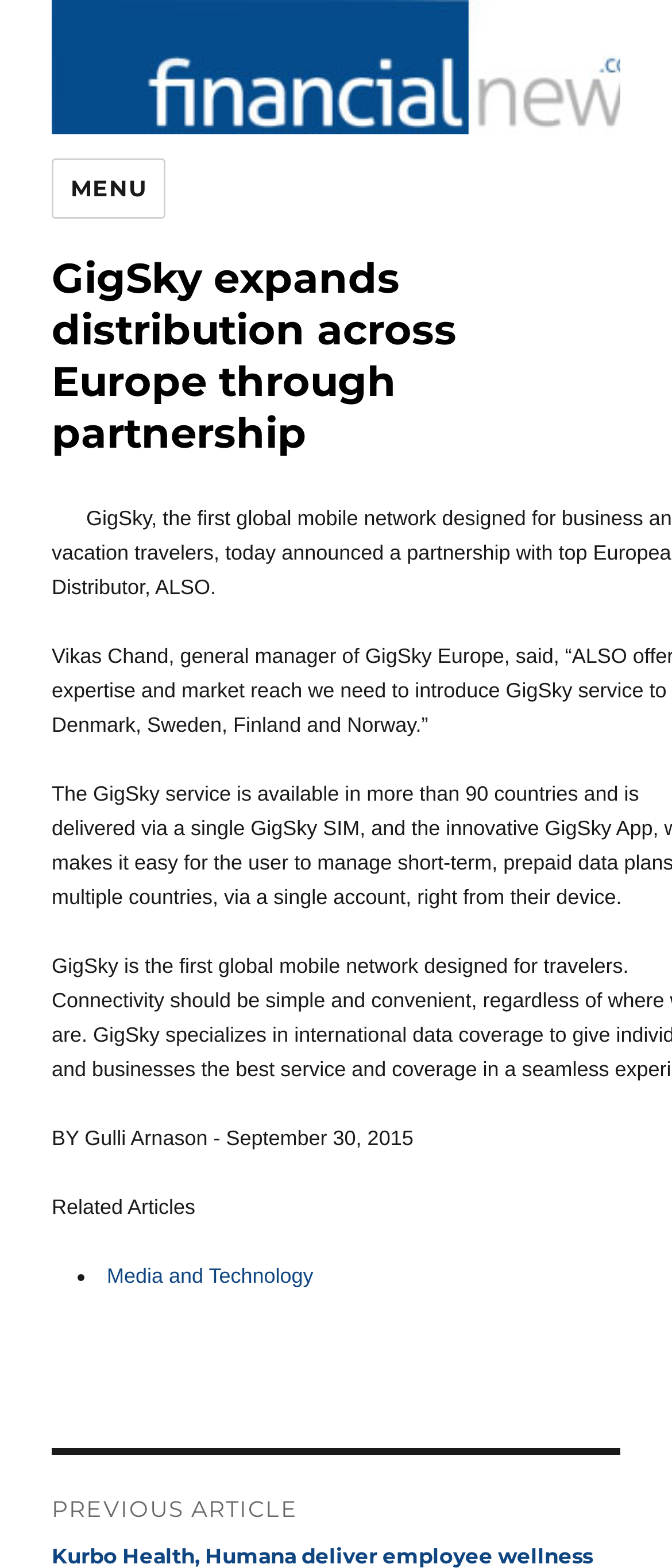Predict the bounding box of the UI element based on this description: "Menu".

[0.077, 0.101, 0.247, 0.139]